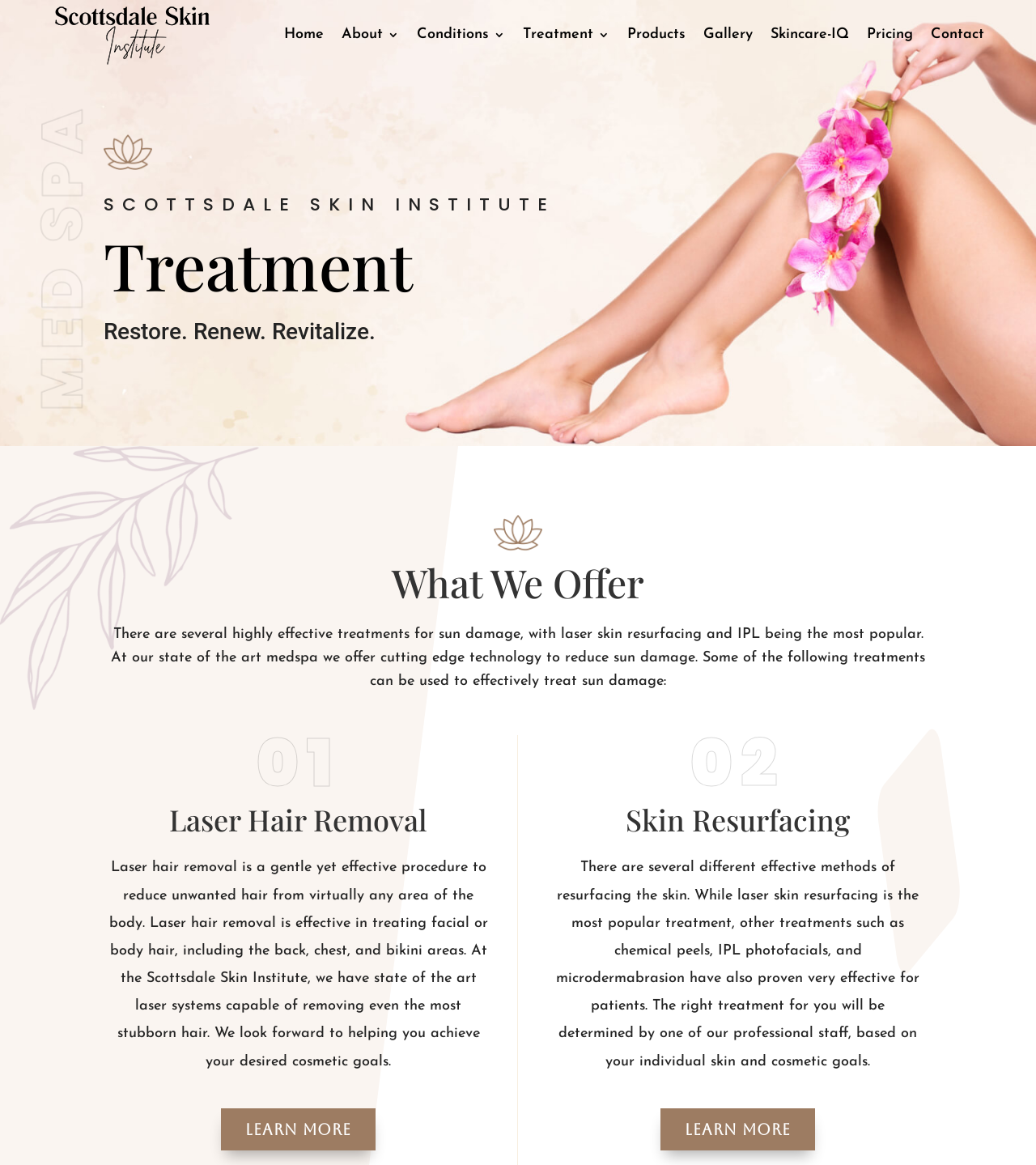Bounding box coordinates are to be given in the format (top-left x, top-left y, bottom-right x, bottom-right y). All values must be floating point numbers between 0 and 1. Provide the bounding box coordinate for the UI element described as: Pricing

[0.837, 0.003, 0.881, 0.056]